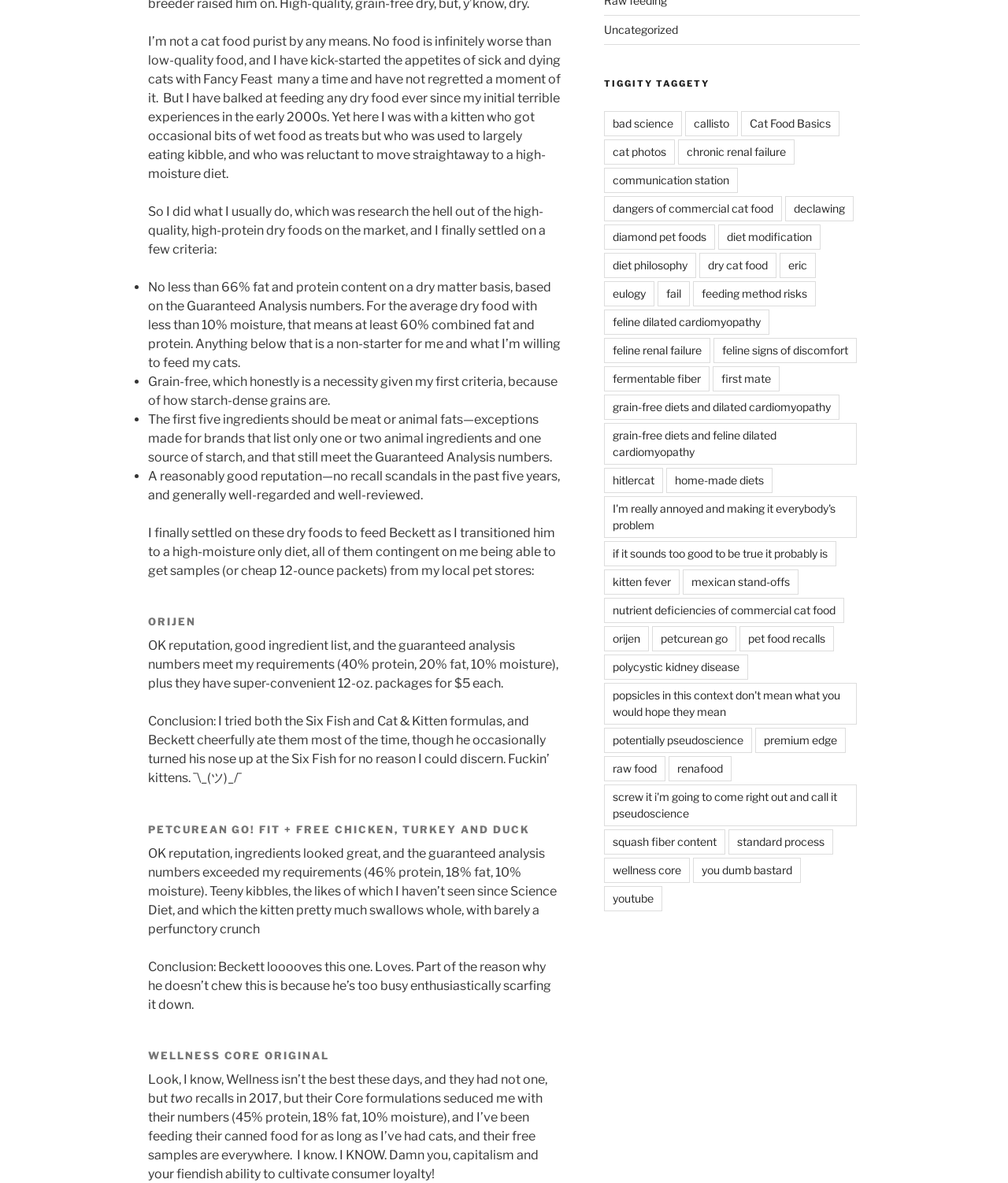Specify the bounding box coordinates for the region that must be clicked to perform the given instruction: "Learn about 'Wellness Core Original'".

[0.147, 0.873, 0.556, 0.898]